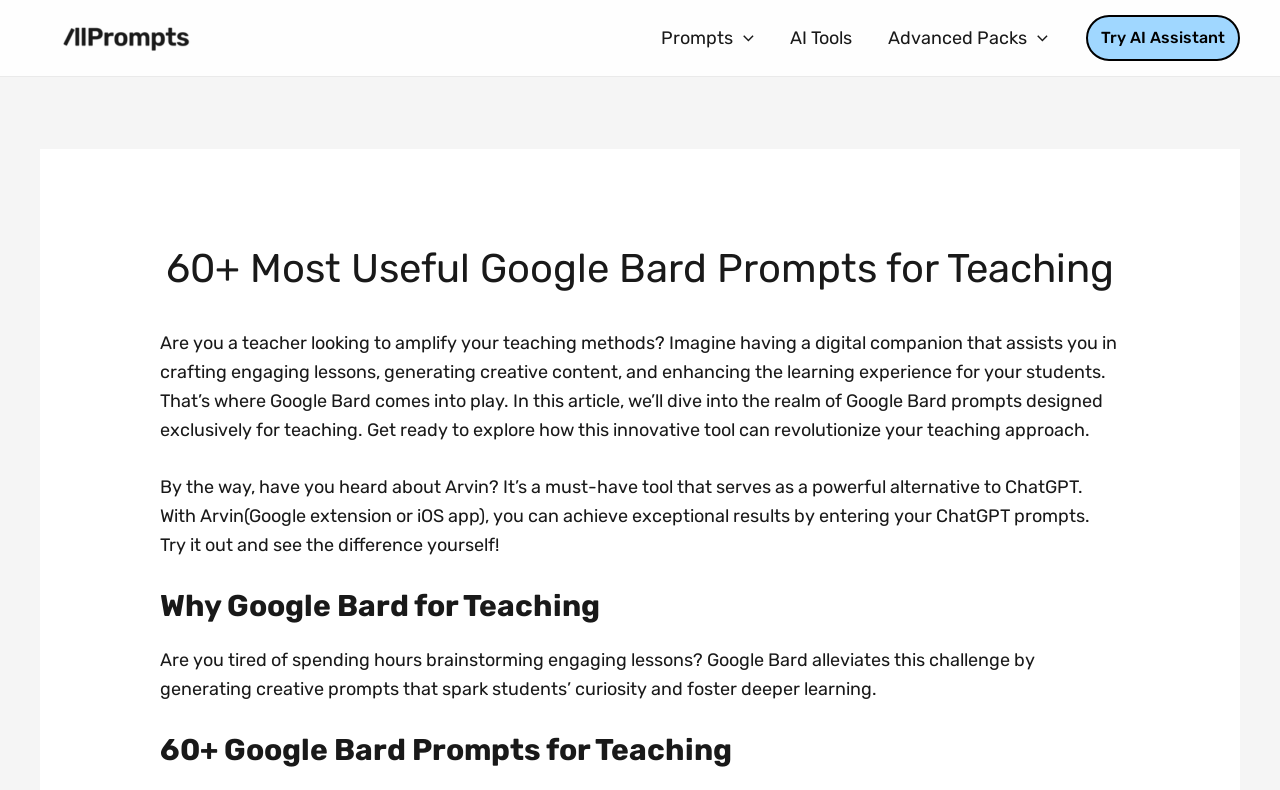Please extract the webpage's main title and generate its text content.

60+ Most Useful Google Bard Prompts for Teaching